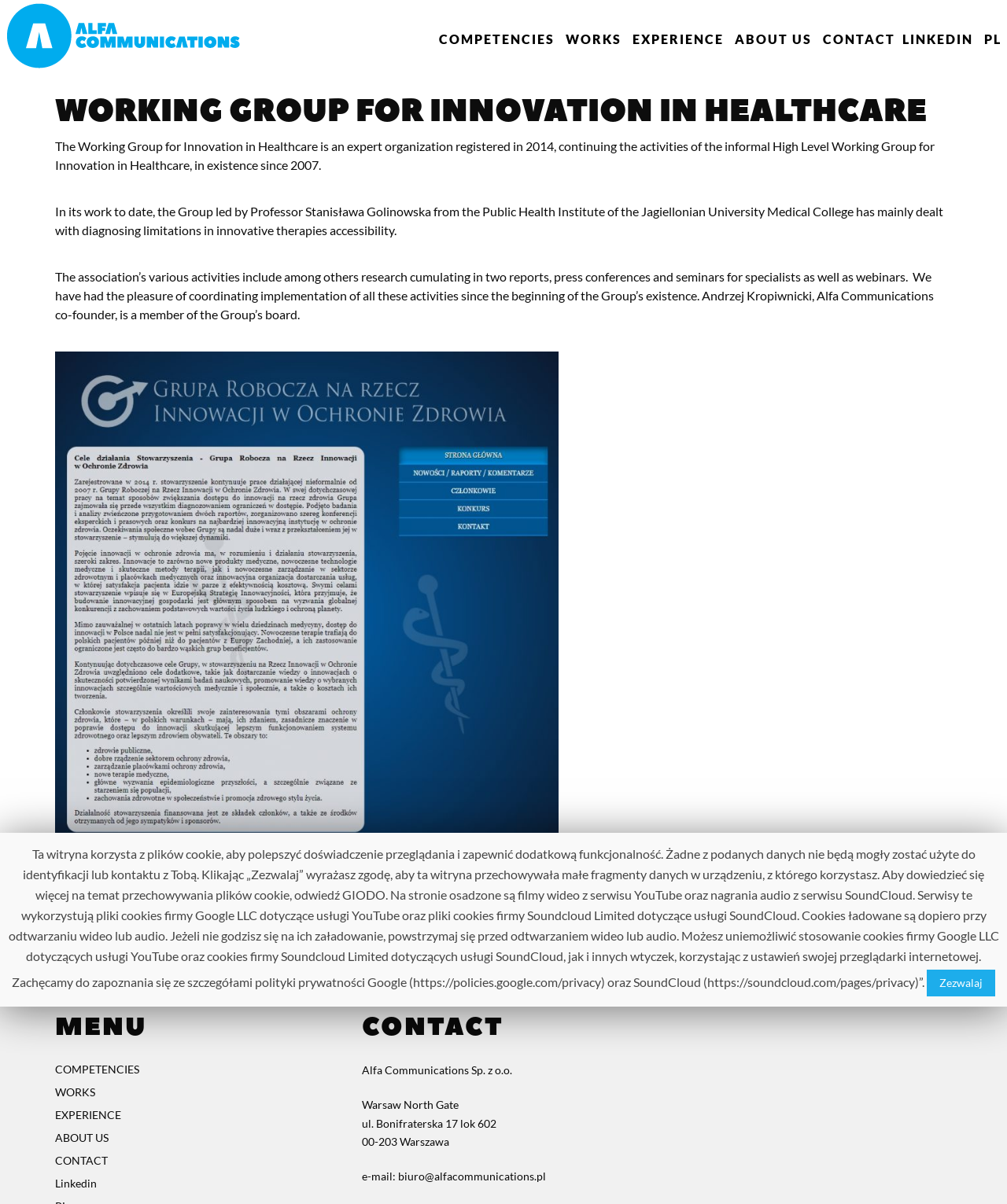Your task is to find and give the main heading text of the webpage.

WORKING GROUP FOR INNOVATION IN HEALTHCARE